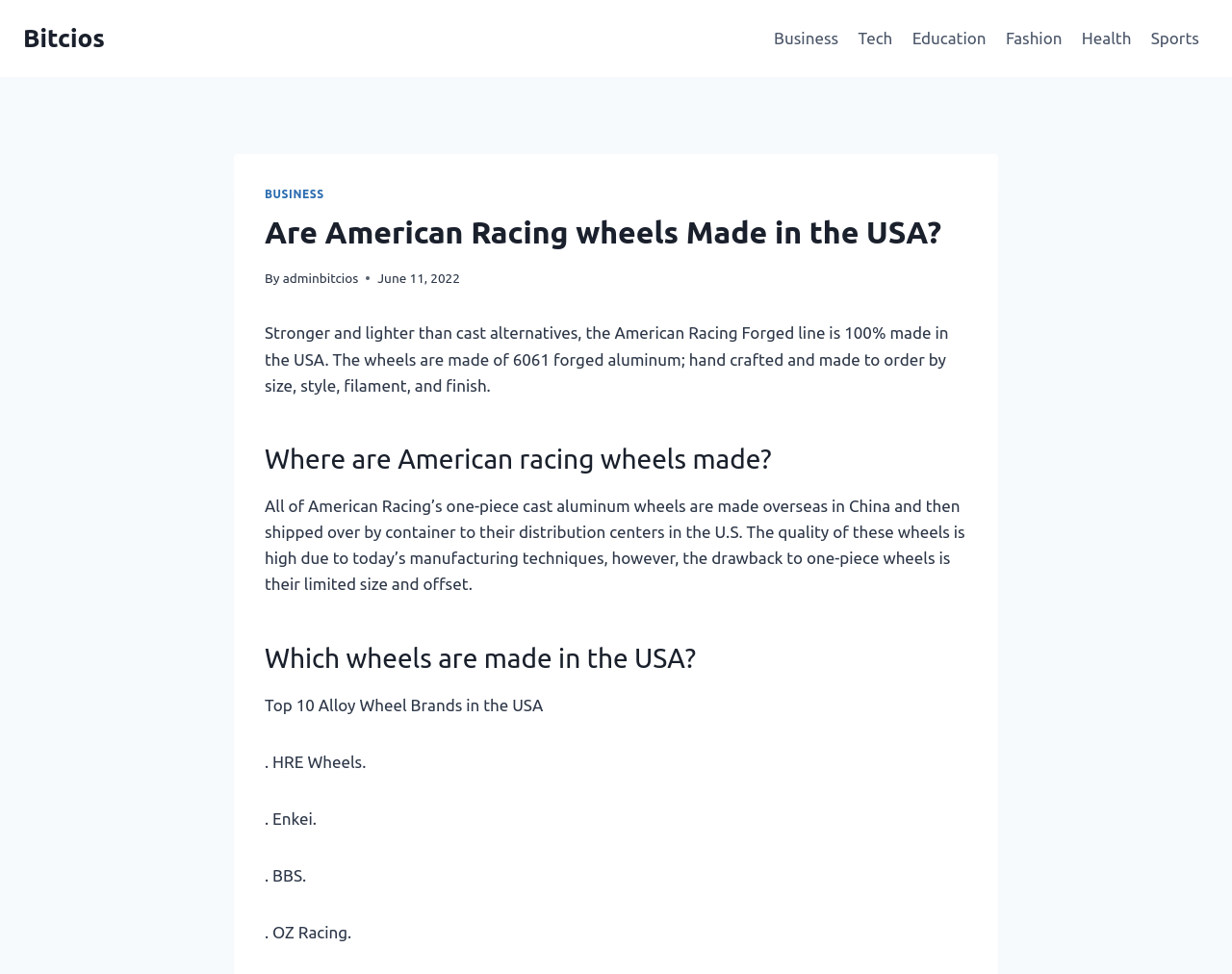Please find the bounding box coordinates of the element that must be clicked to perform the given instruction: "Click on the 'adminbitcios' link". The coordinates should be four float numbers from 0 to 1, i.e., [left, top, right, bottom].

[0.229, 0.277, 0.291, 0.293]